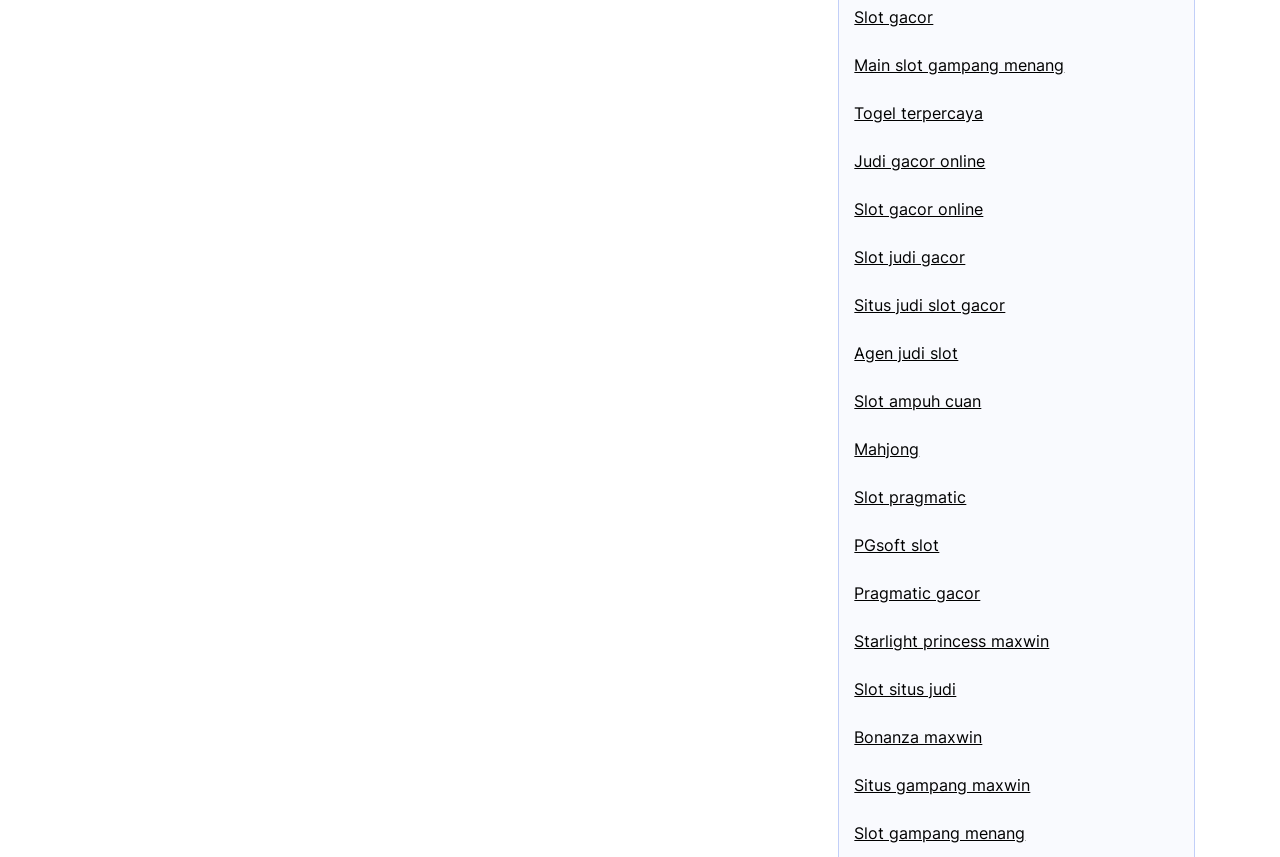What is the last link on the webpage?
Using the image, give a concise answer in the form of a single word or short phrase.

Slot gampang menang